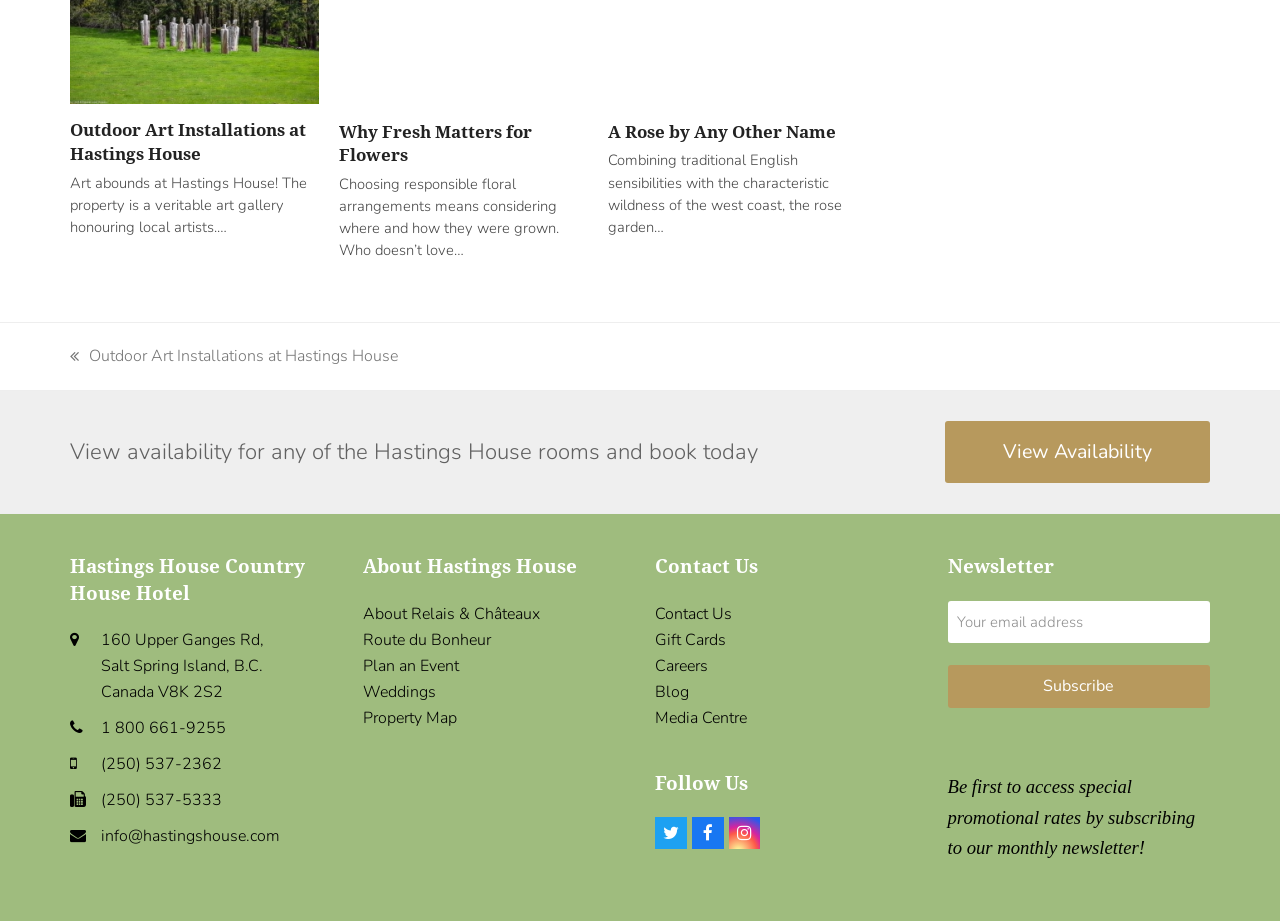What is the phone number to contact the hotel?
Offer a detailed and exhaustive answer to the question.

I found the answer by looking at the link element with the text '1 800 661-9255' located at the bottom of the page, which is likely to be one of the phone numbers to contact the hotel.